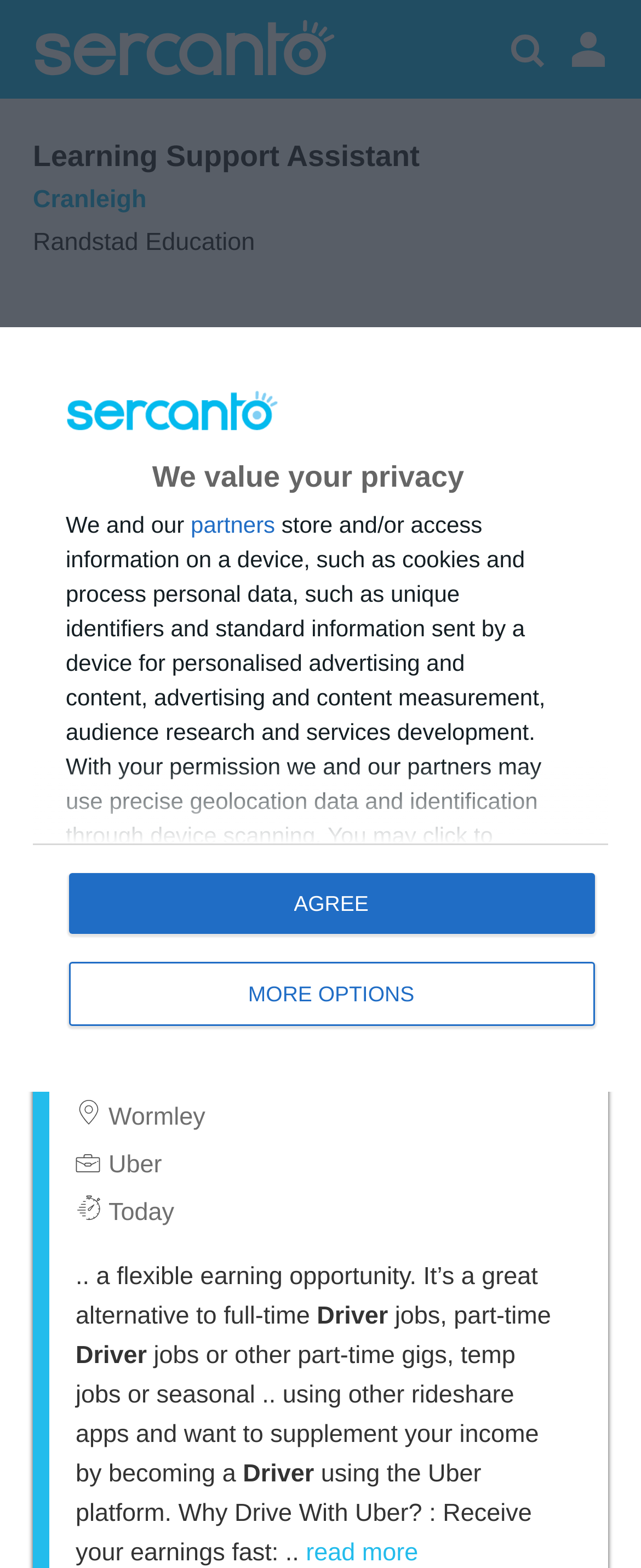Answer the following query concisely with a single word or phrase:
What is the alternative job opportunity mentioned on the page?

Drive with Uber